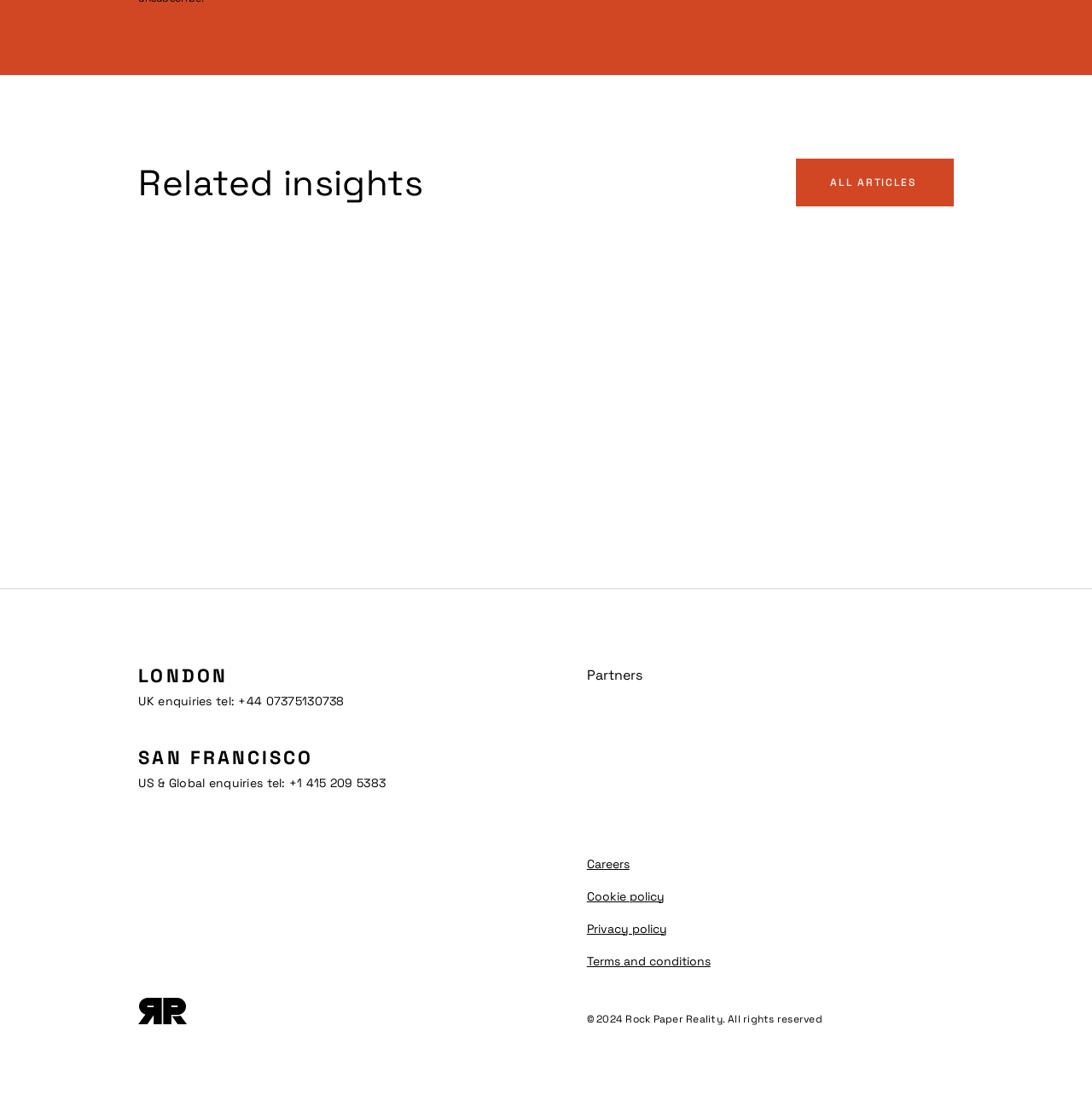What is the name of the company mentioned at the bottom of the page?
Using the visual information, answer the question in a single word or phrase.

Rock Paper Reality